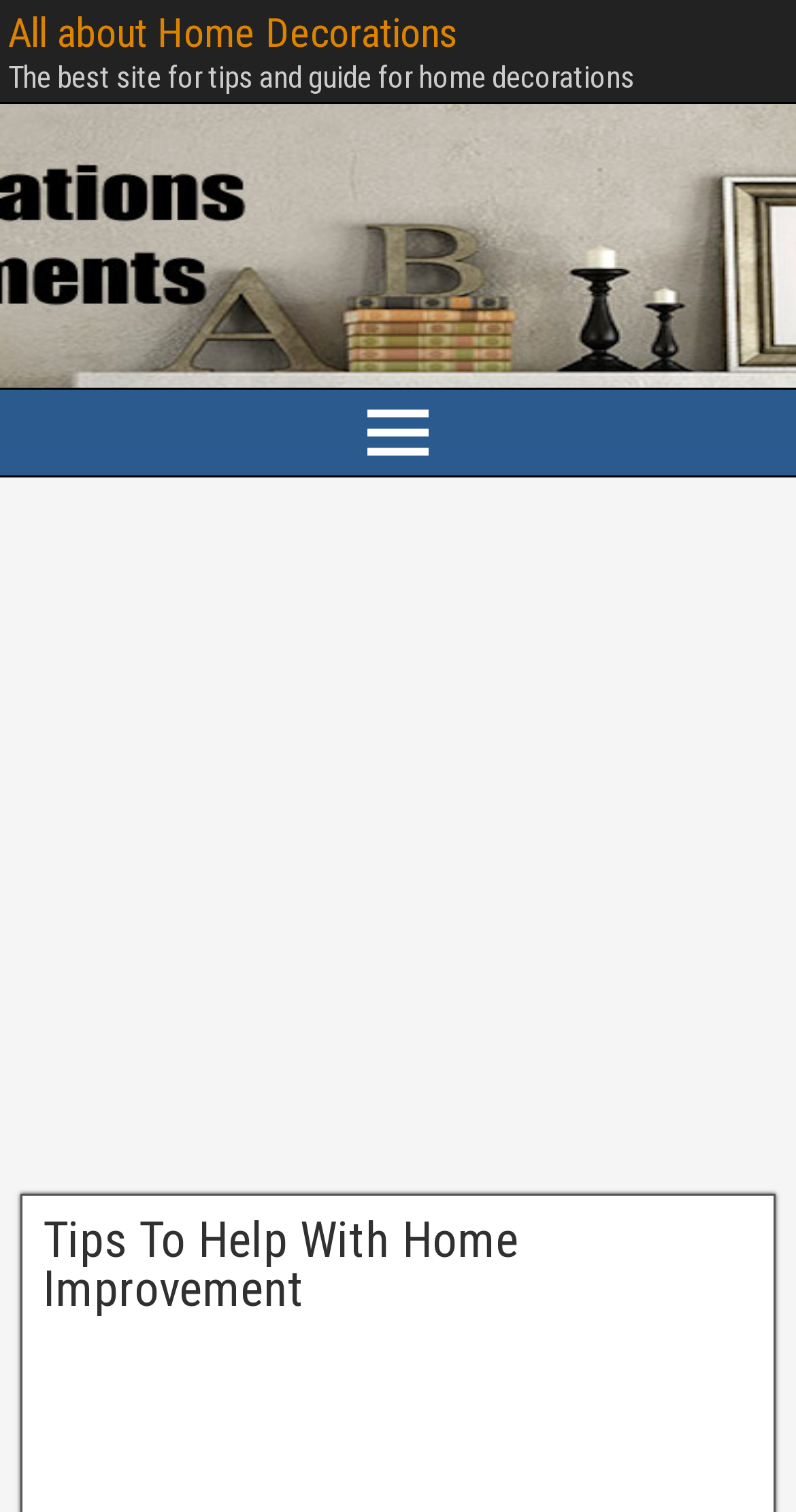Can you extract the headline from the webpage for me?

Tips To Help With Home Improvement